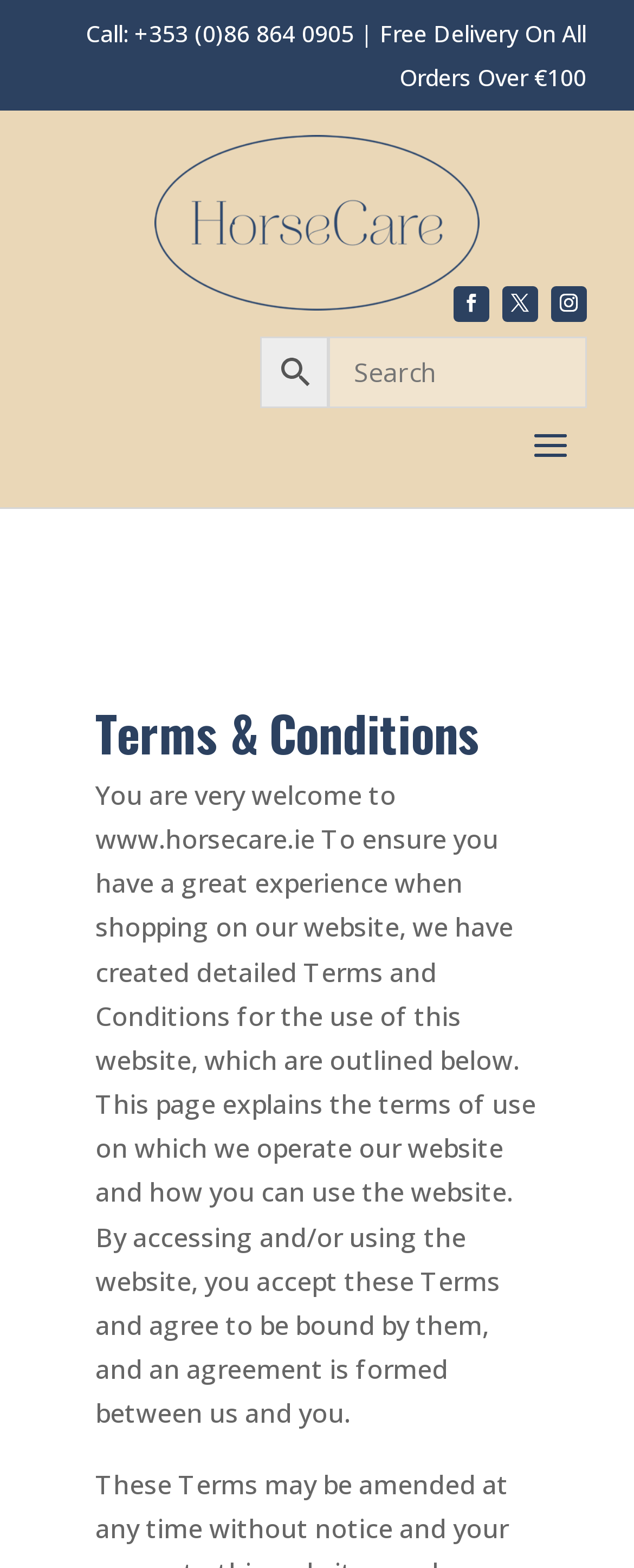Analyze the image and deliver a detailed answer to the question: Is there a search function on the webpage?

I found the search function by looking at the top section of the webpage, where there is a search box with a magnifying glass icon. This suggests that users can search for content on the website.